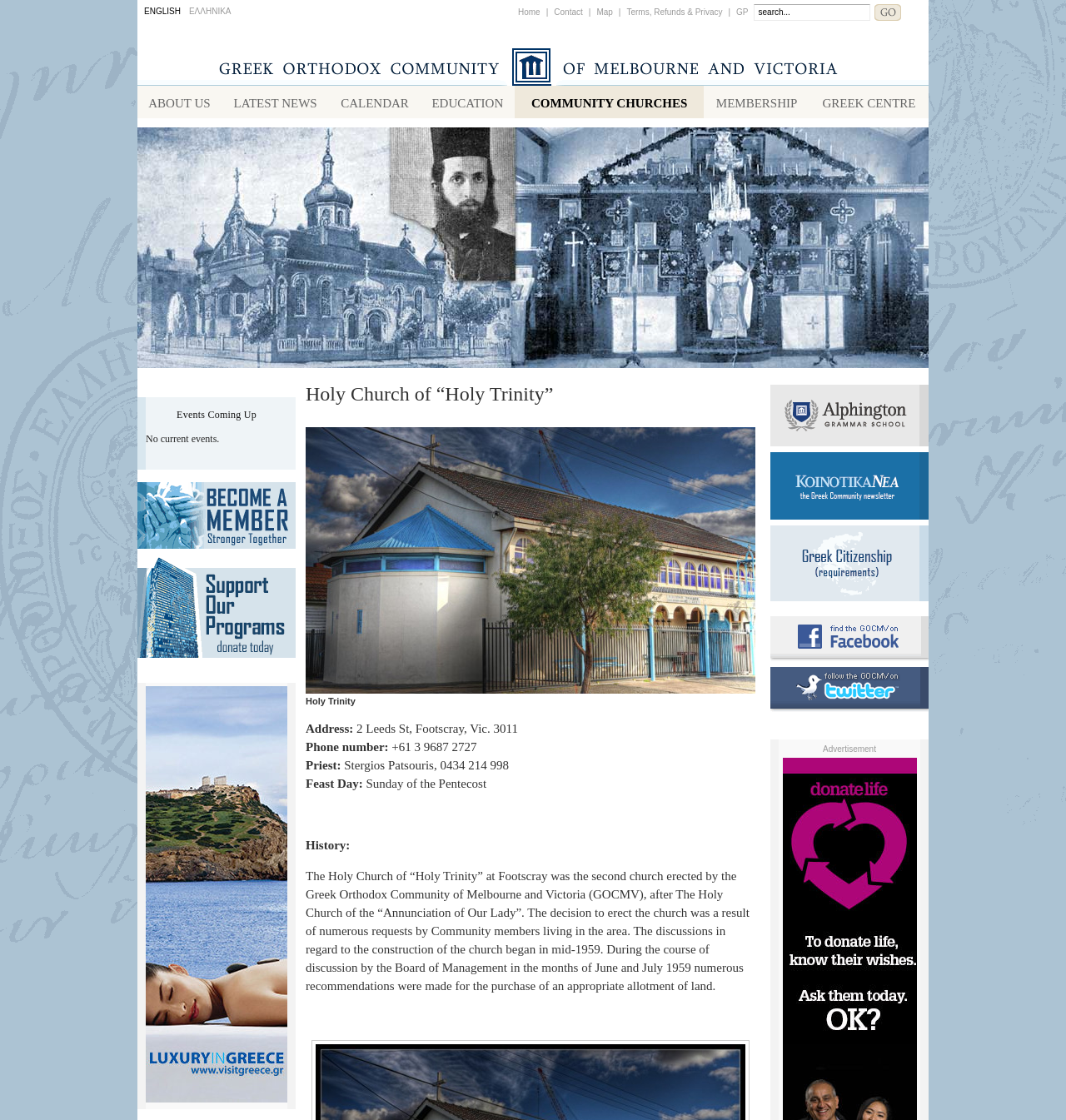Find the bounding box coordinates for the HTML element described in this sentence: "Alphington Grammar". Provide the coordinates as four float numbers between 0 and 1, in the format [left, top, right, bottom].

[0.723, 0.343, 0.871, 0.399]